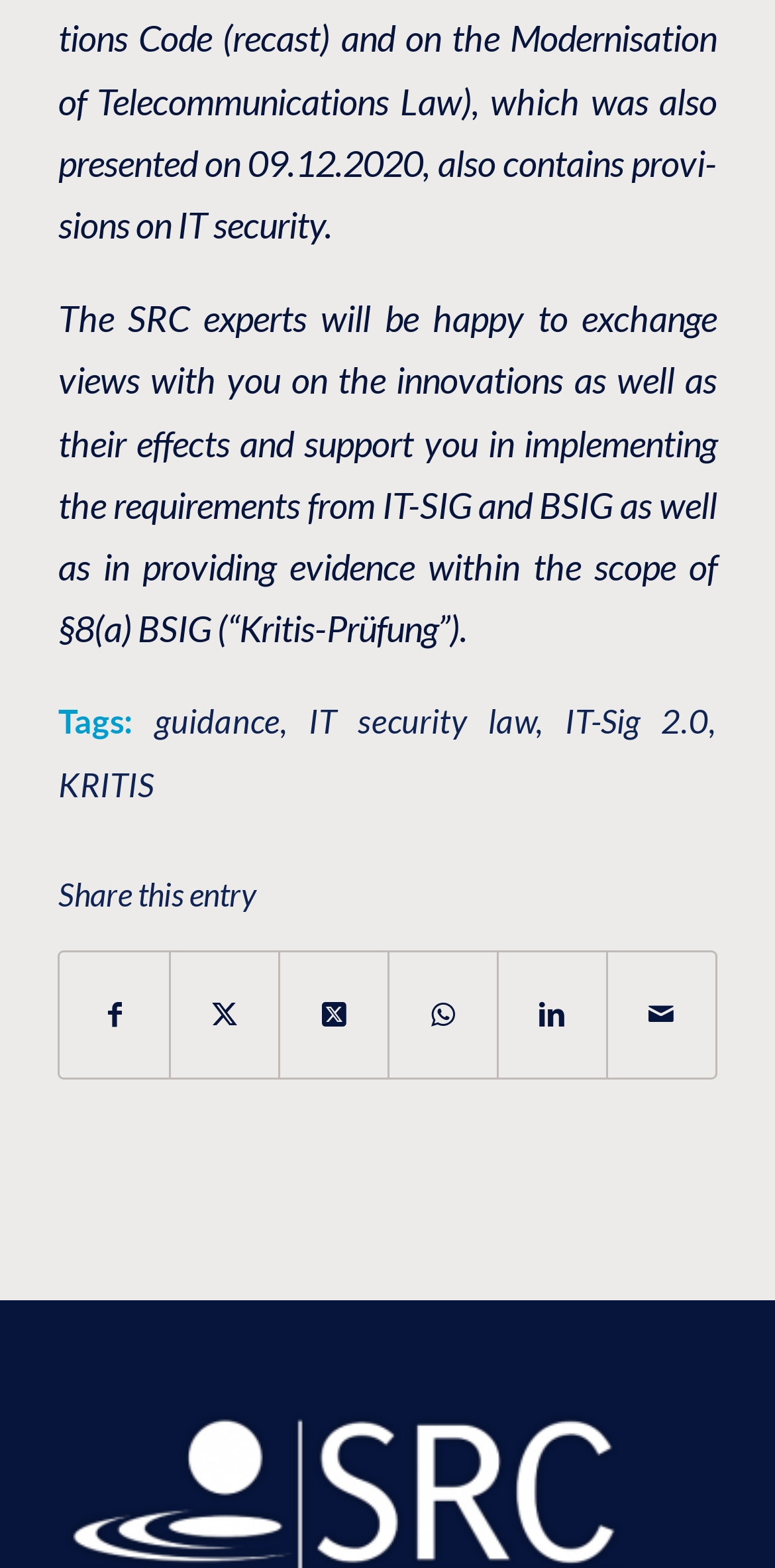Please identify the bounding box coordinates of the element I should click to complete this instruction: 'Click on the 'KRITIS' link'. The coordinates should be given as four float numbers between 0 and 1, like this: [left, top, right, bottom].

[0.075, 0.488, 0.198, 0.513]